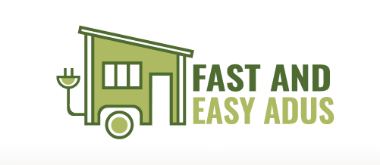Answer the question using only one word or a concise phrase: What does the green color scheme represent?

Sustainability